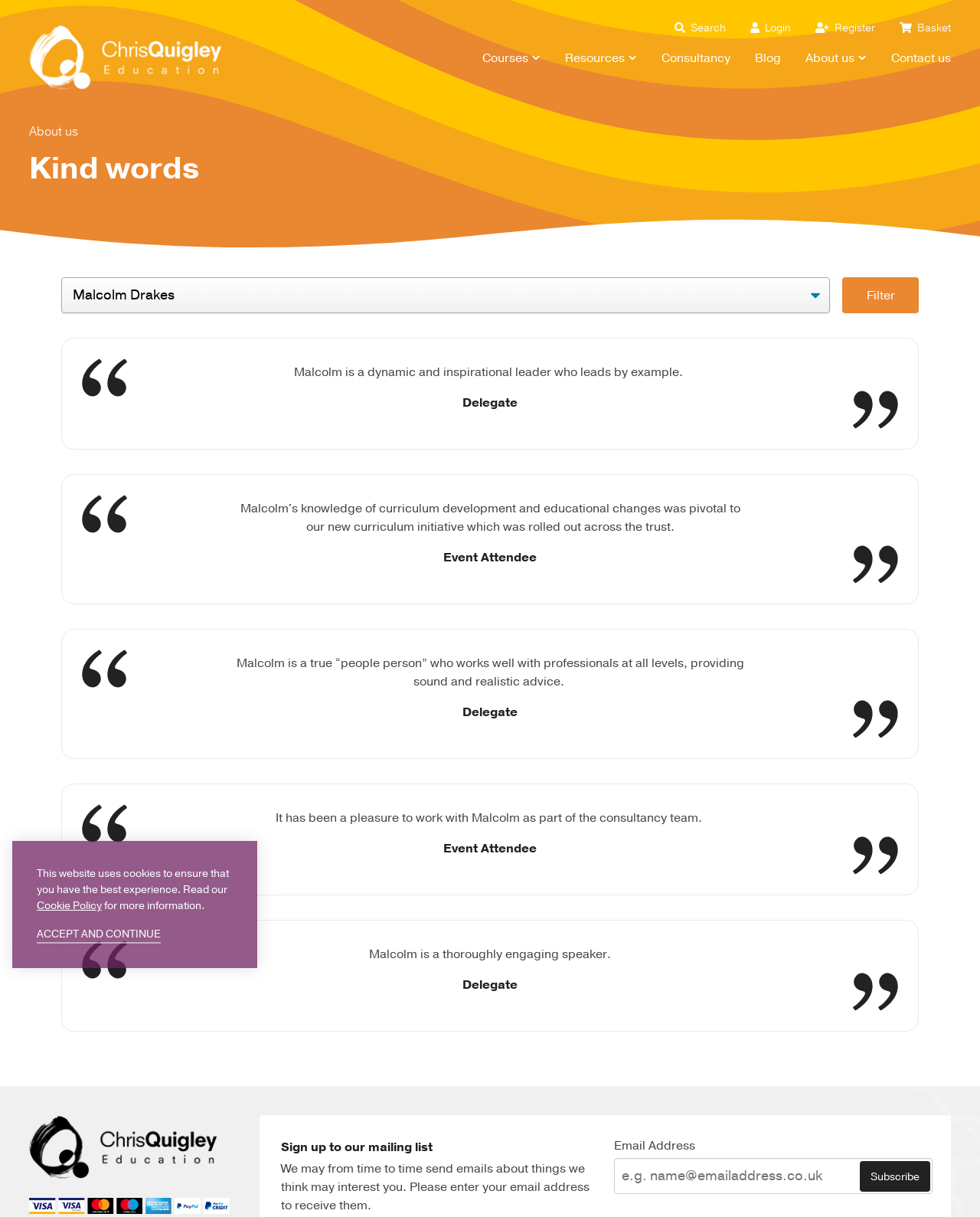Provide your answer to the question using just one word or phrase: What is the purpose of the newsletter subscription?

To receive emails about things of interest